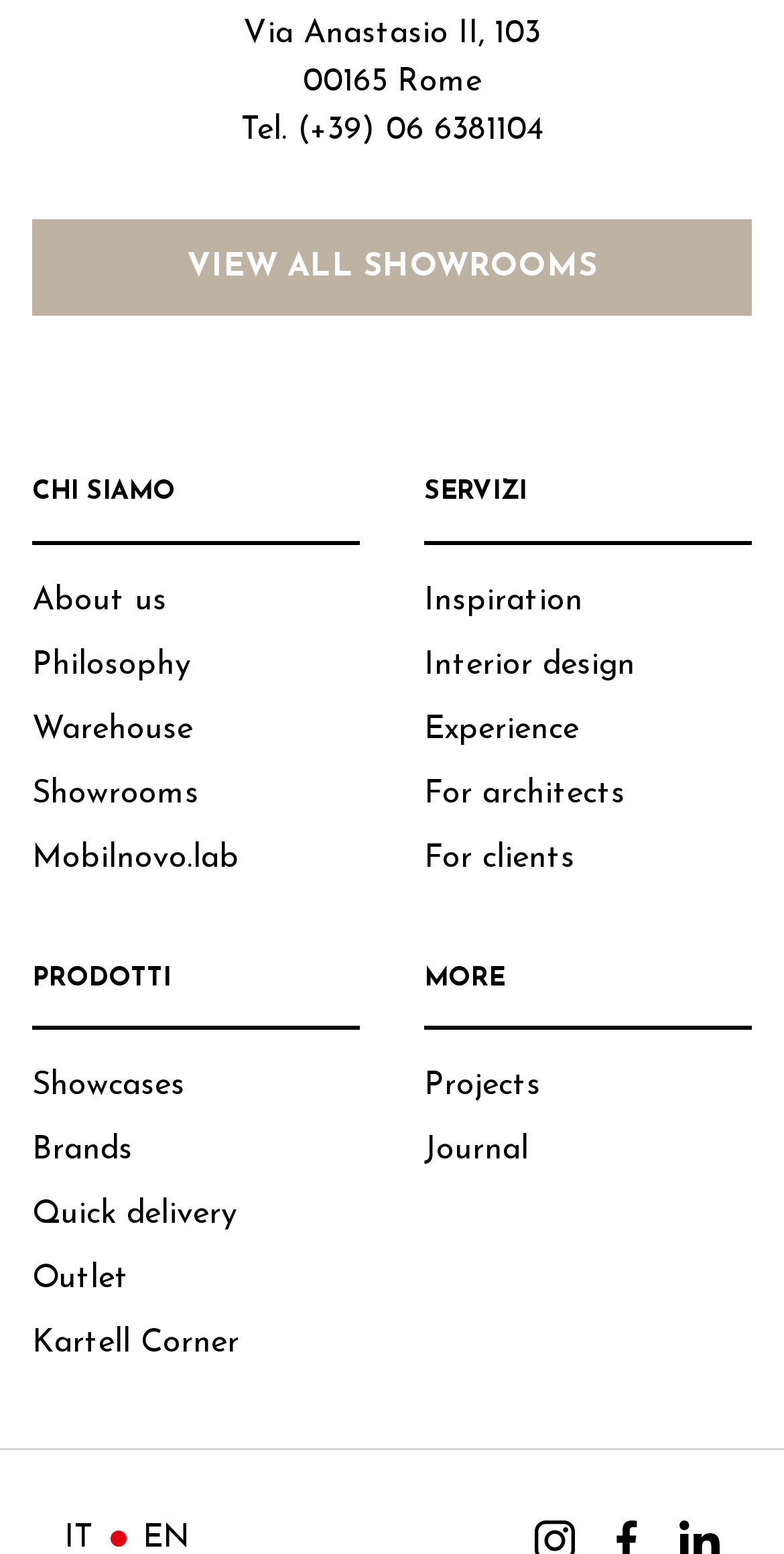Find the bounding box coordinates of the element you need to click on to perform this action: 'Learn about the company'. The coordinates should be represented by four float values between 0 and 1, in the format [left, top, right, bottom].

[0.041, 0.376, 0.213, 0.407]